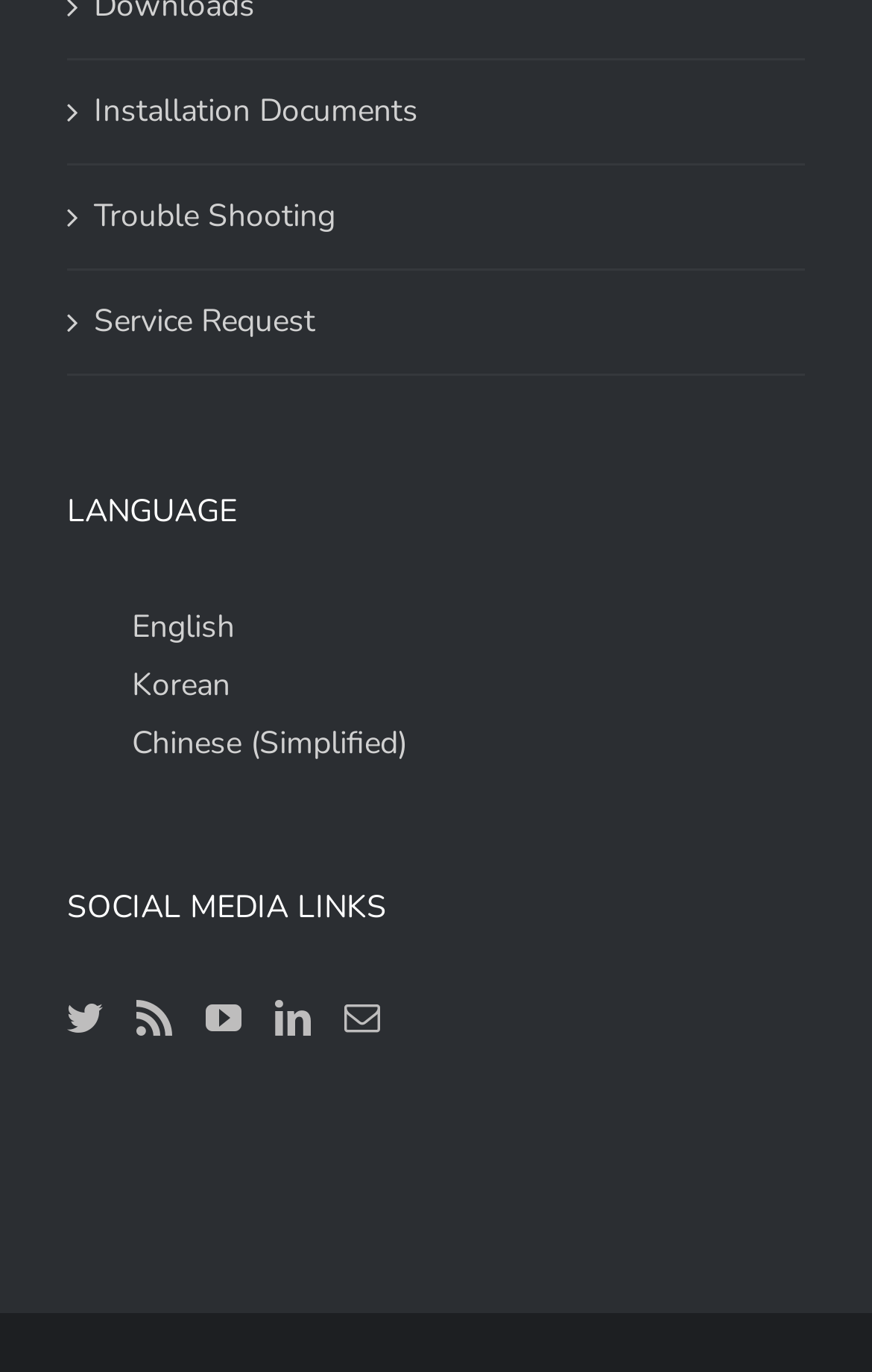Find the bounding box coordinates of the clickable region needed to perform the following instruction: "view Katie Hall's profile". The coordinates should be provided as four float numbers between 0 and 1, i.e., [left, top, right, bottom].

None